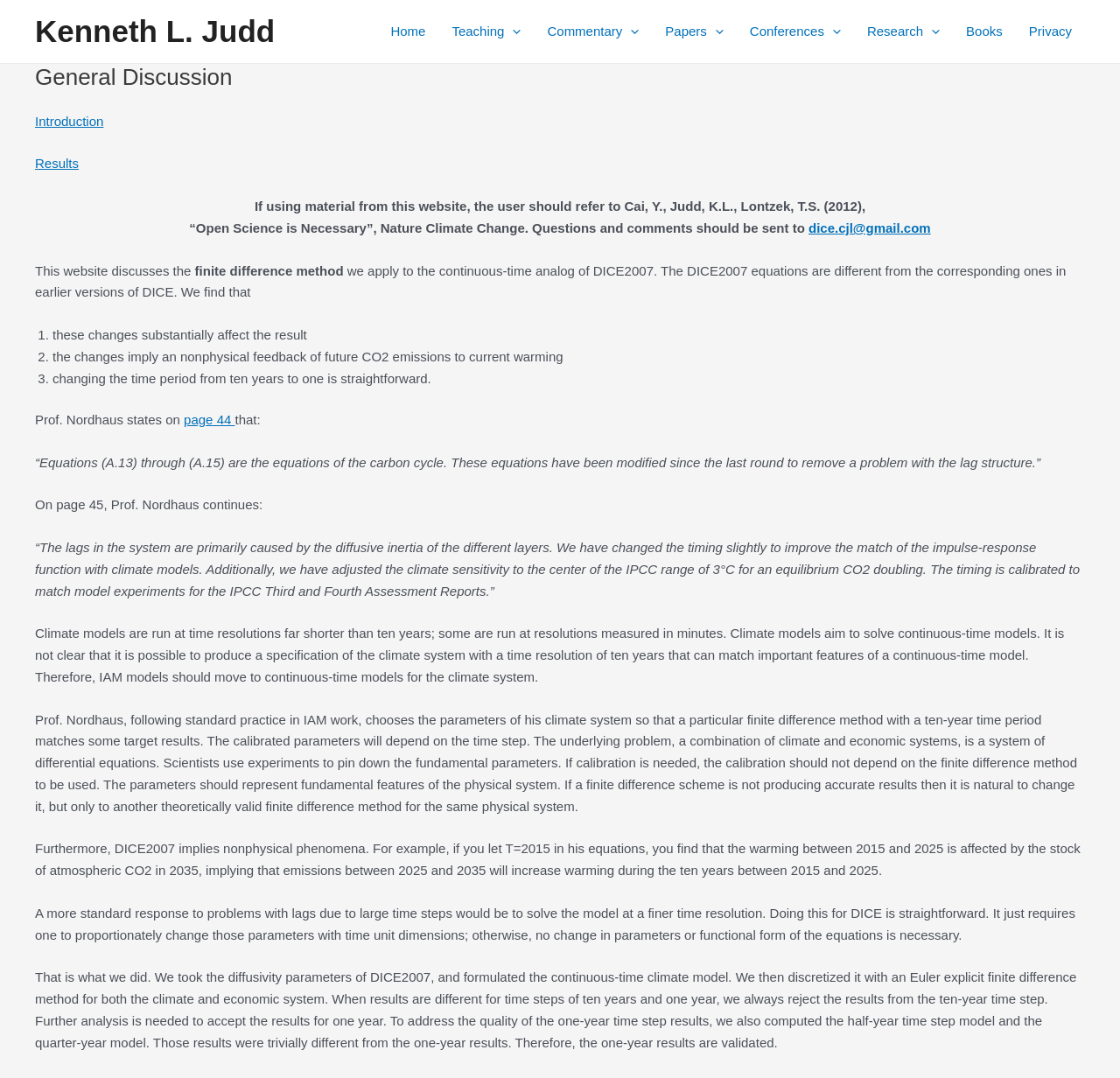Locate the bounding box coordinates of the segment that needs to be clicked to meet this instruction: "Click on the 'page 44' link".

[0.164, 0.382, 0.21, 0.396]